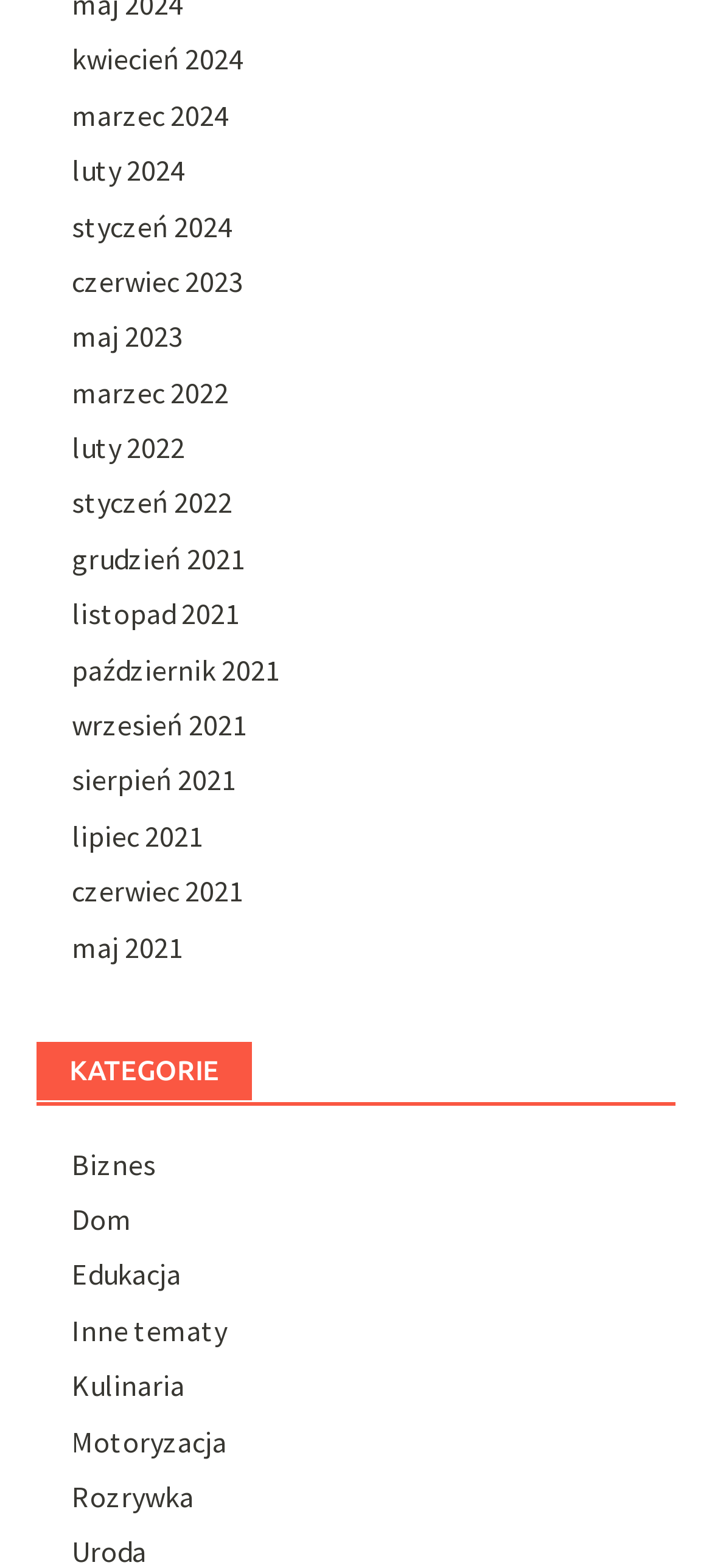What is the category that comes after 'Dom'?
Refer to the image and respond with a one-word or short-phrase answer.

Edukacja